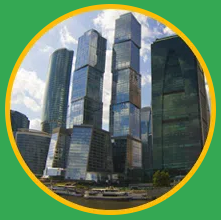What is the likely location represented in the image?
Refer to the image and answer the question using a single word or phrase.

El Monte, CA